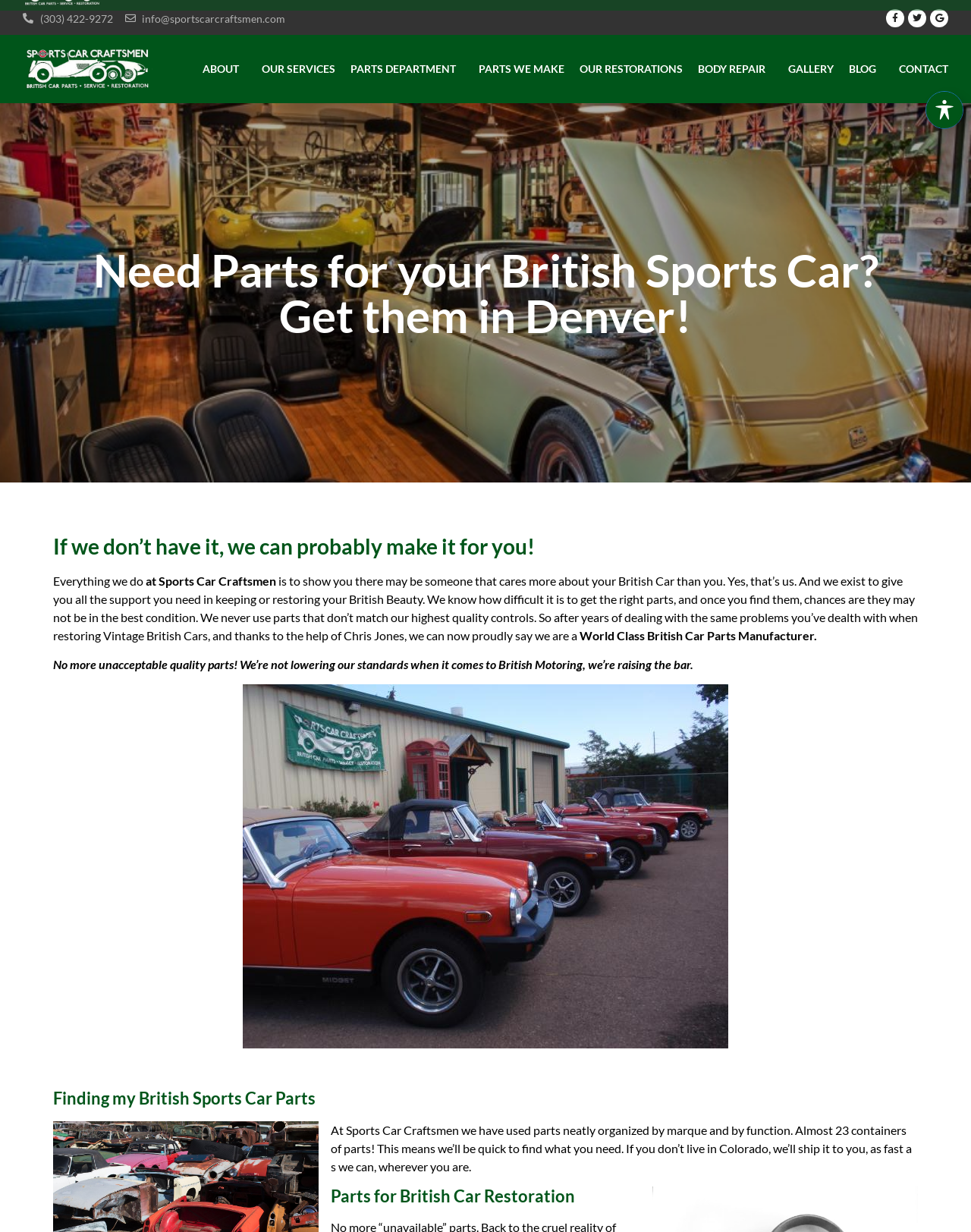Answer the question with a single word or phrase: 
How many social media links are there?

3